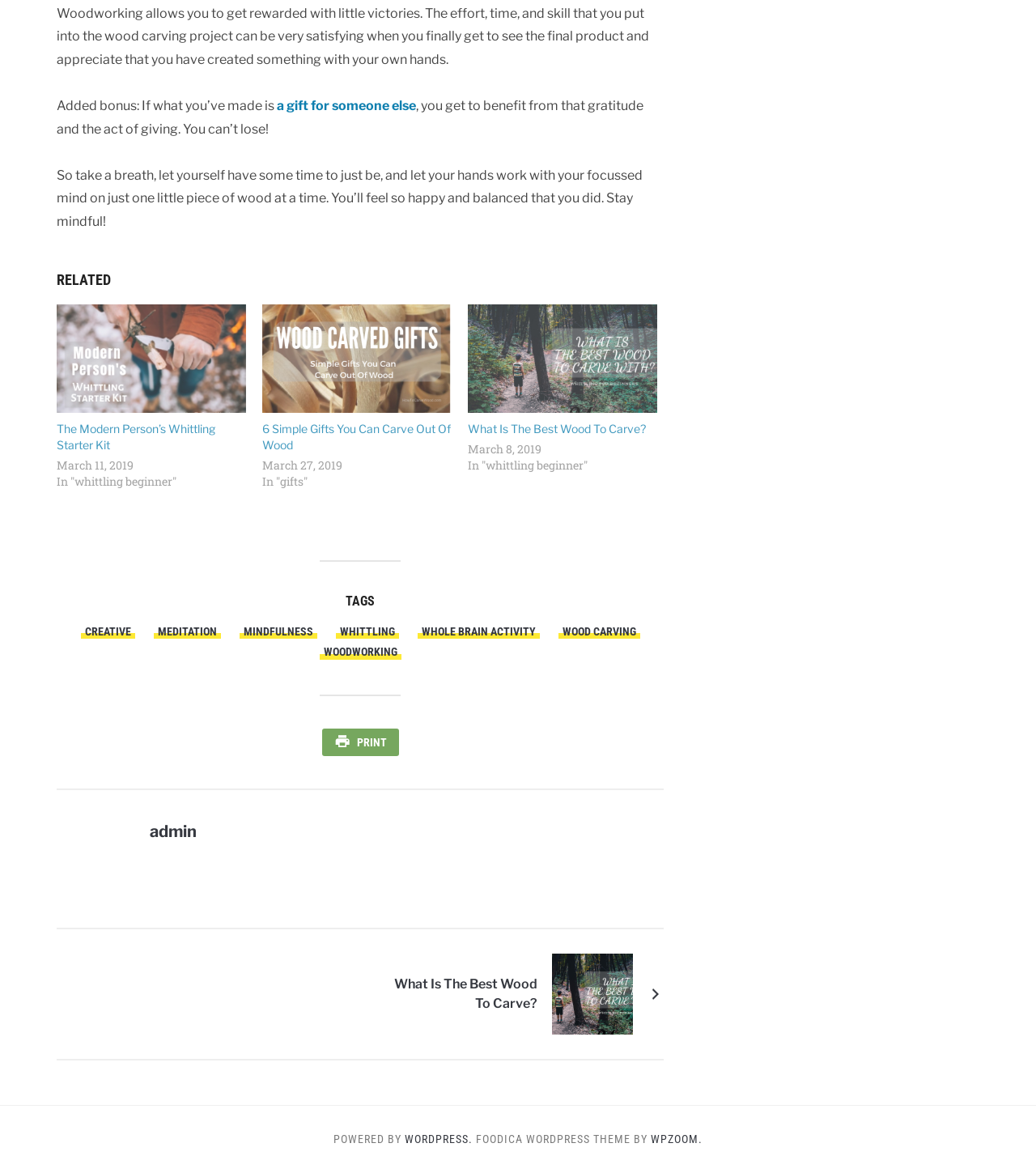Please predict the bounding box coordinates of the element's region where a click is necessary to complete the following instruction: "Read the article about 6 Simple Wood carving gift ideas". The coordinates should be represented by four float numbers between 0 and 1, i.e., [left, top, right, bottom].

[0.253, 0.36, 0.435, 0.385]